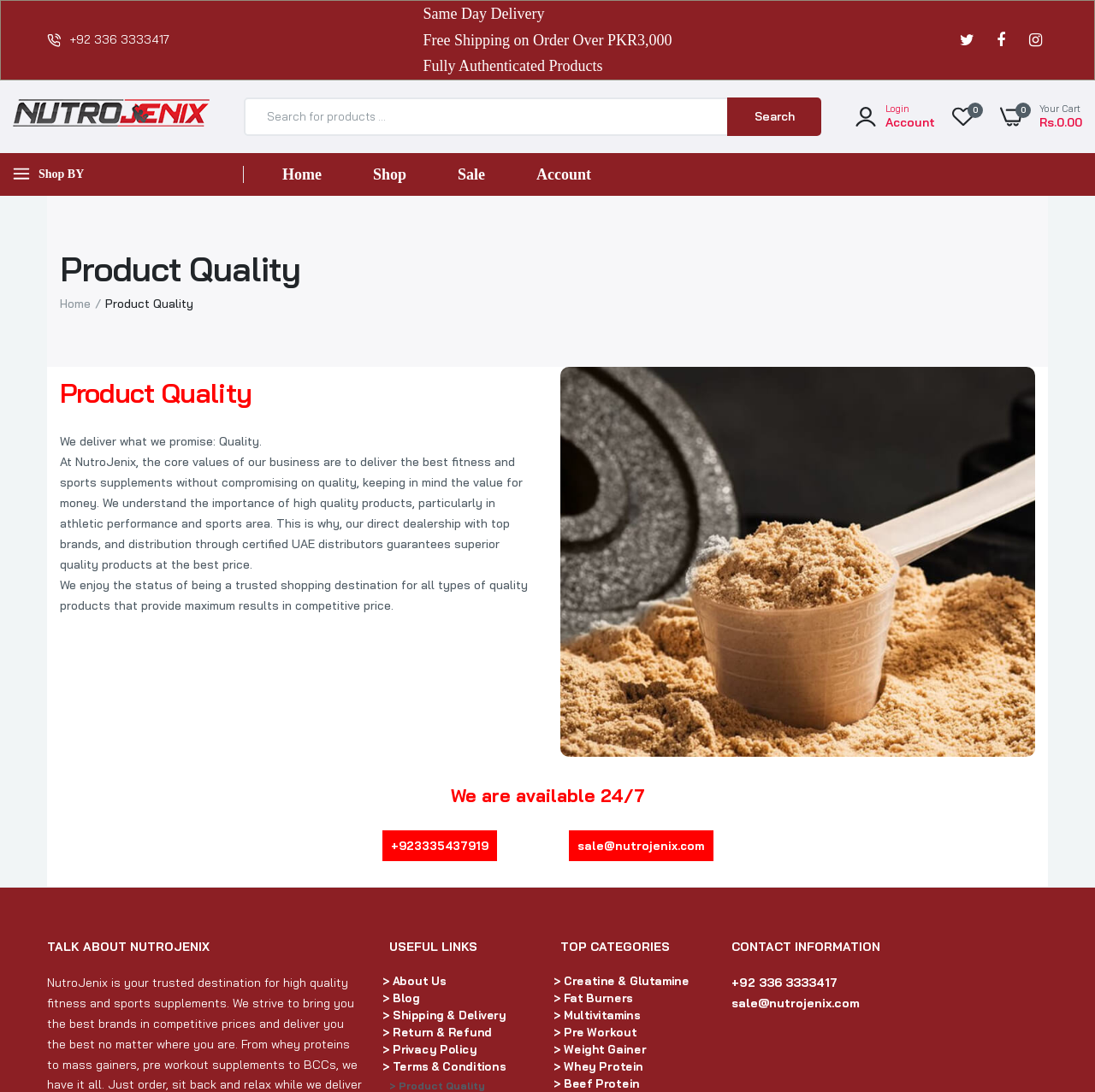What is the phone number for customer support?
Relying on the image, give a concise answer in one word or a brief phrase.

+923335437919